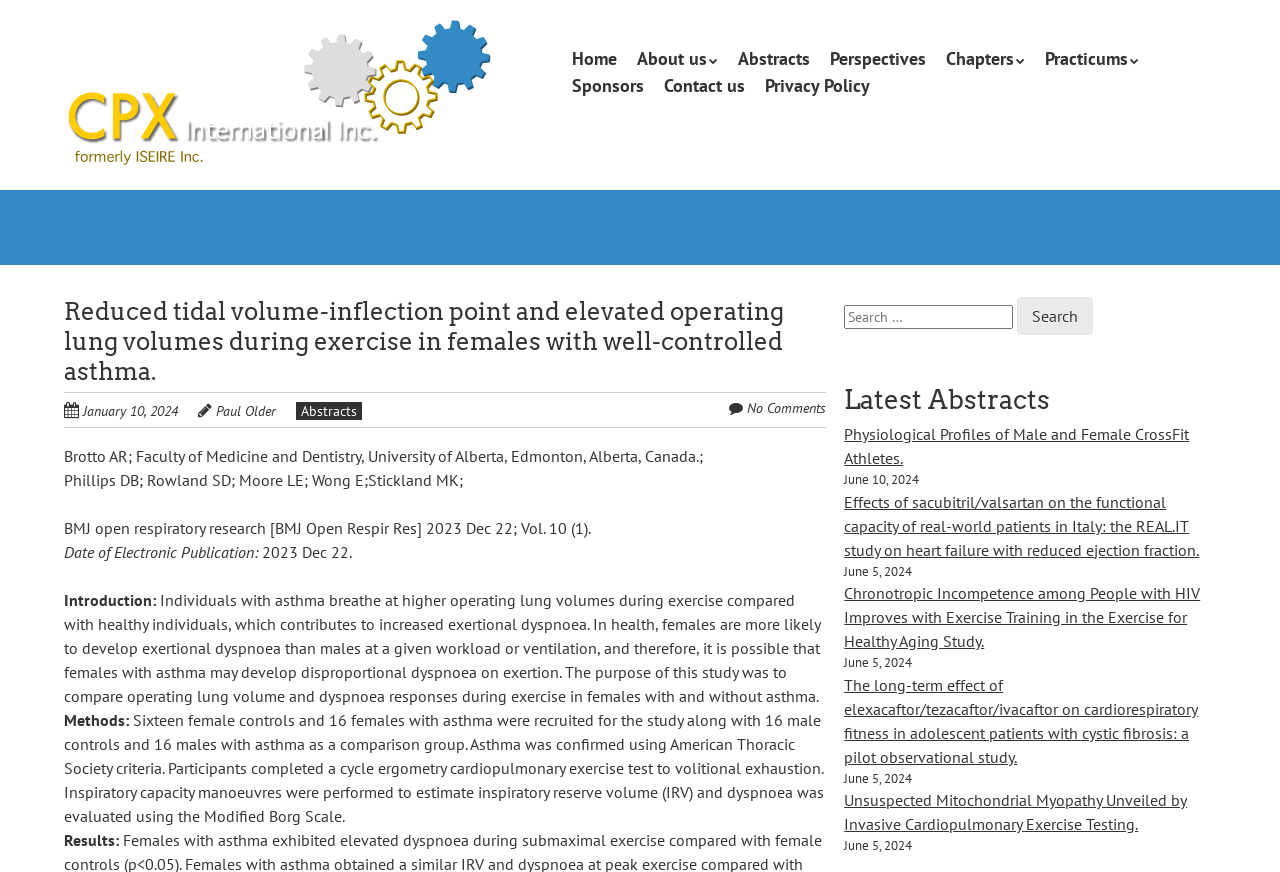Identify the bounding box coordinates for the UI element described as follows: Practicums. Use the format (top-left x, top-left y, bottom-right x, bottom-right y) and ensure all values are floating point numbers between 0 and 1.

[0.816, 0.052, 0.89, 0.083]